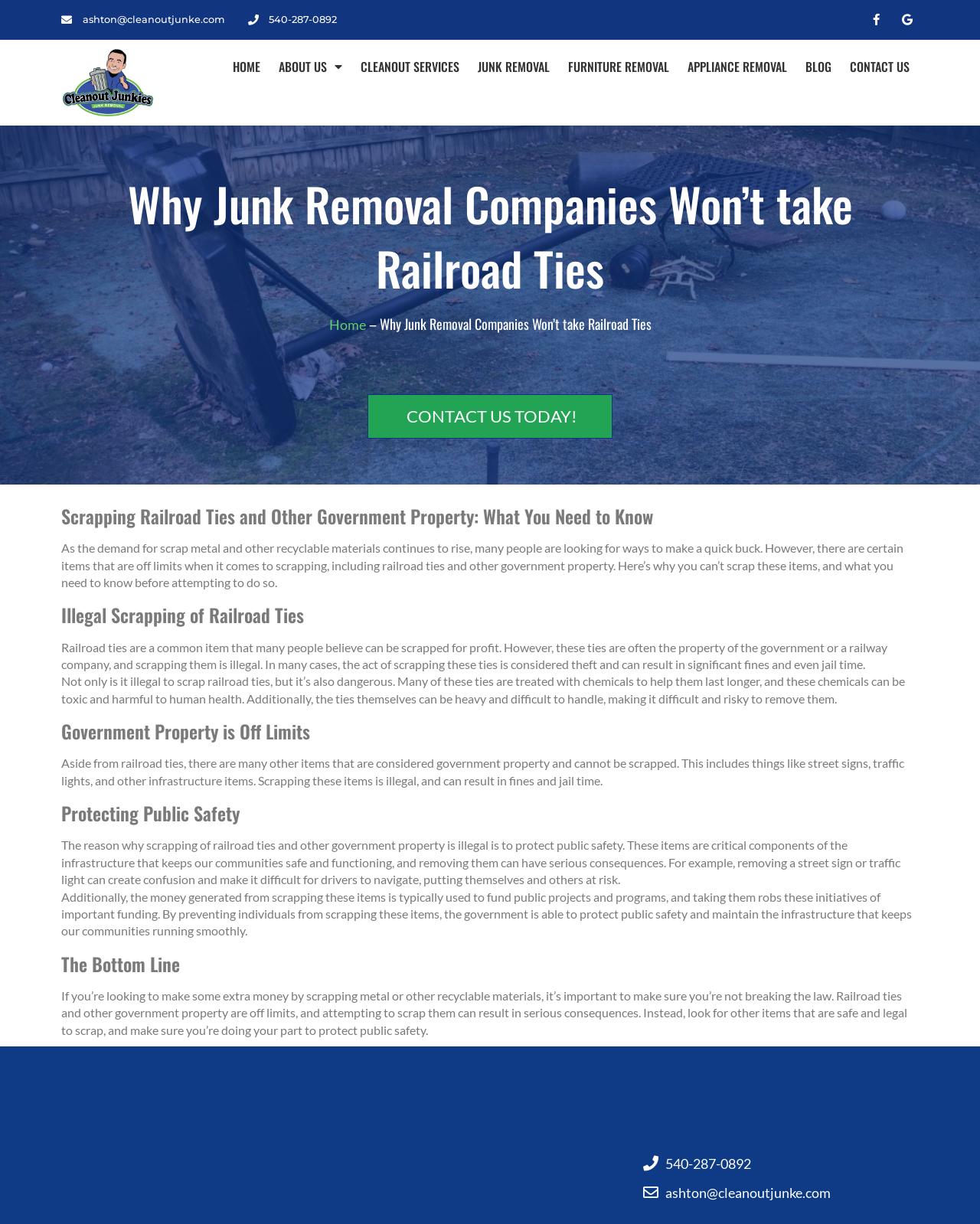Determine the bounding box coordinates for the area that should be clicked to carry out the following instruction: "Call the phone number".

[0.253, 0.006, 0.344, 0.026]